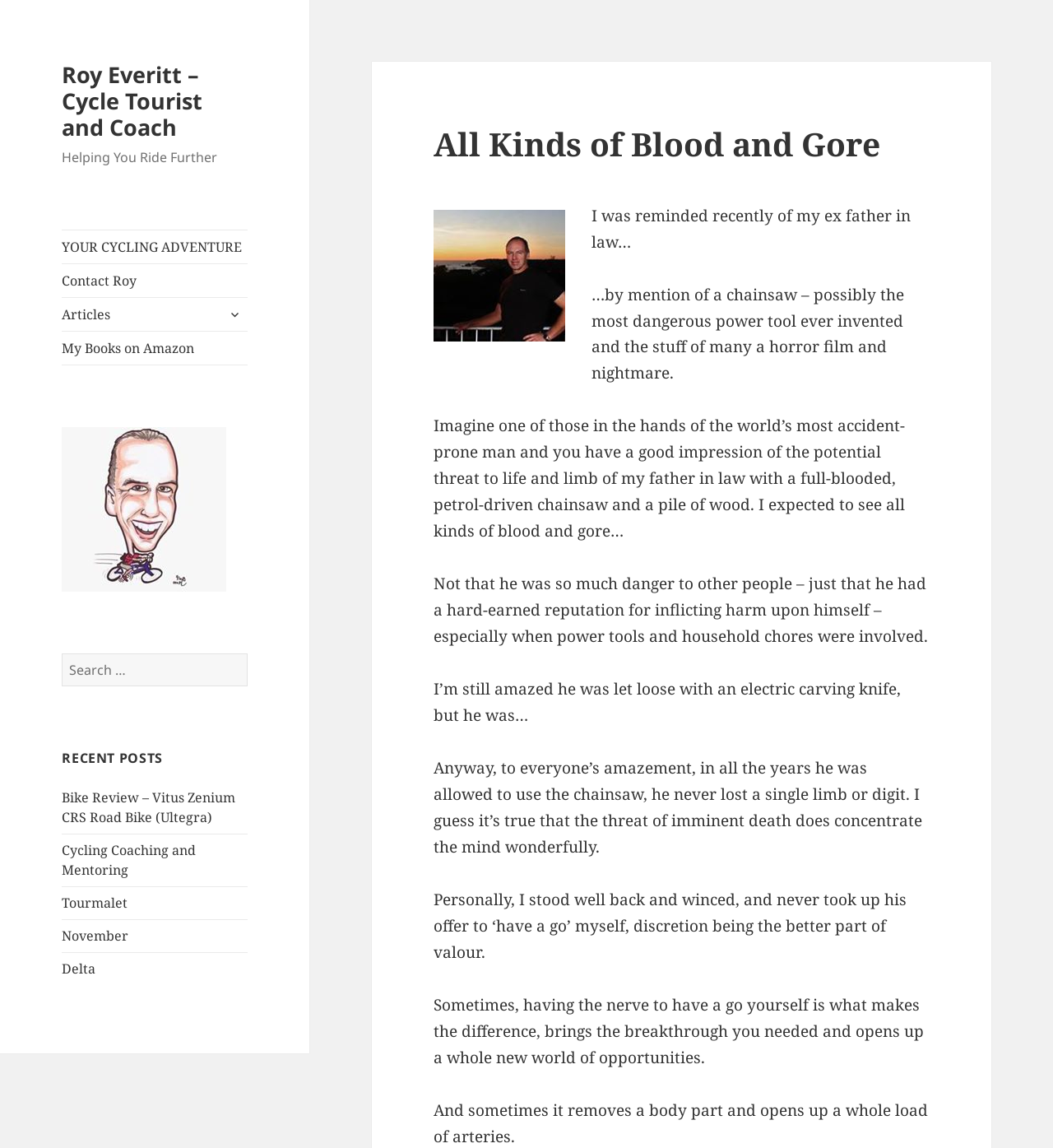What is the name of the cycle tourist and coach? Refer to the image and provide a one-word or short phrase answer.

Roy Everitt